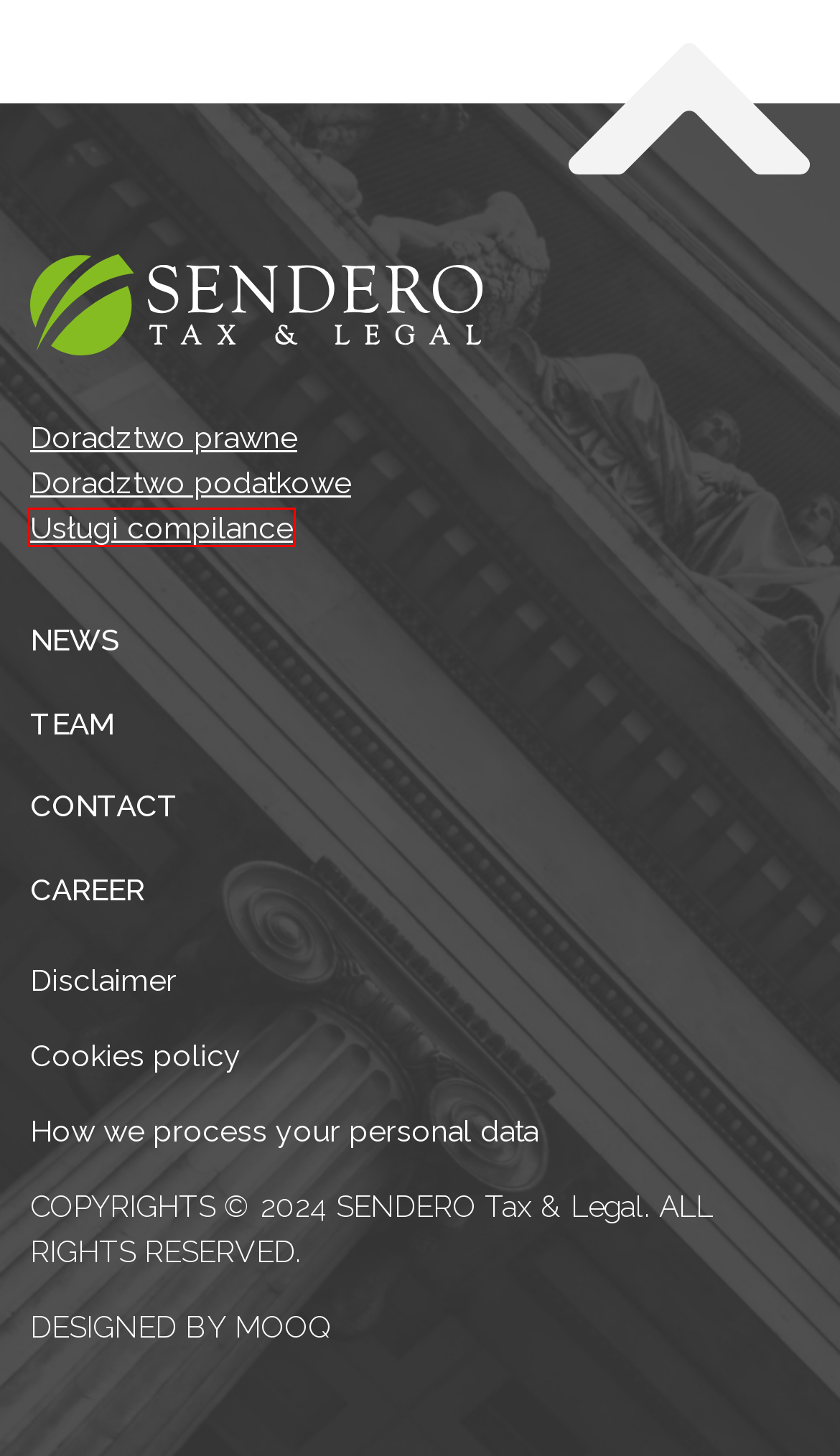You have received a screenshot of a webpage with a red bounding box indicating a UI element. Please determine the most fitting webpage description that matches the new webpage after clicking on the indicated element. The choices are:
A. News - SENDERO Tax & Legal
B. Law Firm - Legal Consultation Wrocław - Sendero
C. Doradztwo prawne dla firm - Sendero Tax & Legal.
D. Disclaimer - SENDERO Tax & Legal
E. Usługi Compilance - audyt zgodności prawnej - Sendero
F. Contact - SENDERO Tax & Legal
G. How we process your personal data - SENDERO Tax & Legal
H. Strona główna - Mooq

E